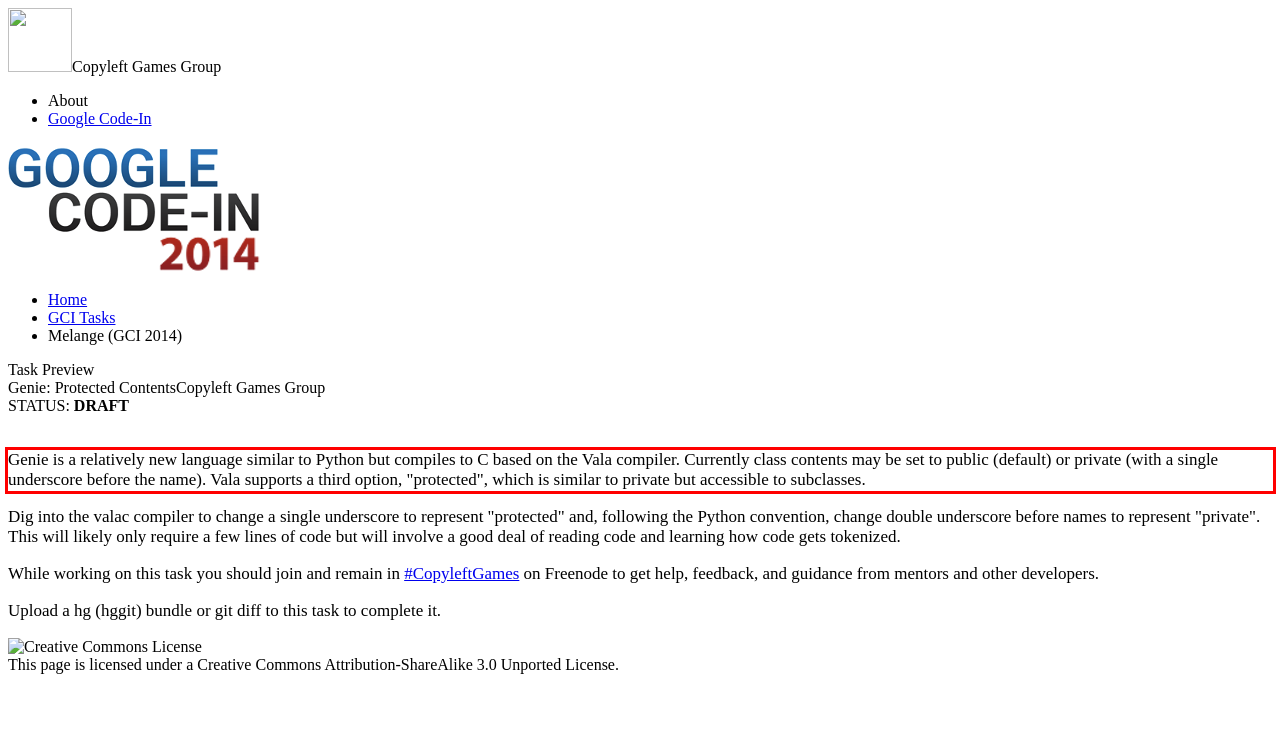Given a screenshot of a webpage containing a red rectangle bounding box, extract and provide the text content found within the red bounding box.

Genie is a relatively new language similar to Python but compiles to C based on the Vala compiler. Currently class contents may be set to public (default) or private (with a single underscore before the name). Vala supports a third option, "protected", which is similar to private but accessible to subclasses.